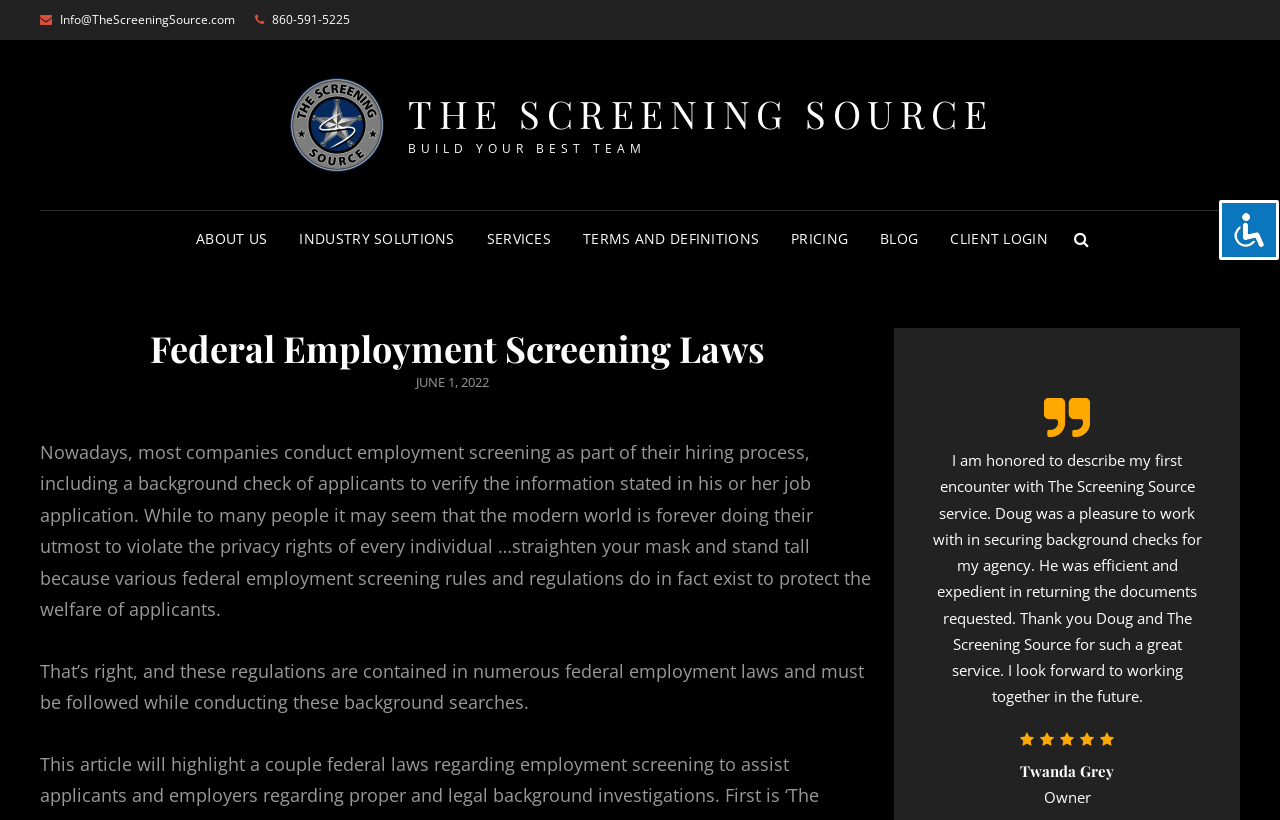Extract the heading text from the webpage.

Federal Employment Screening Laws